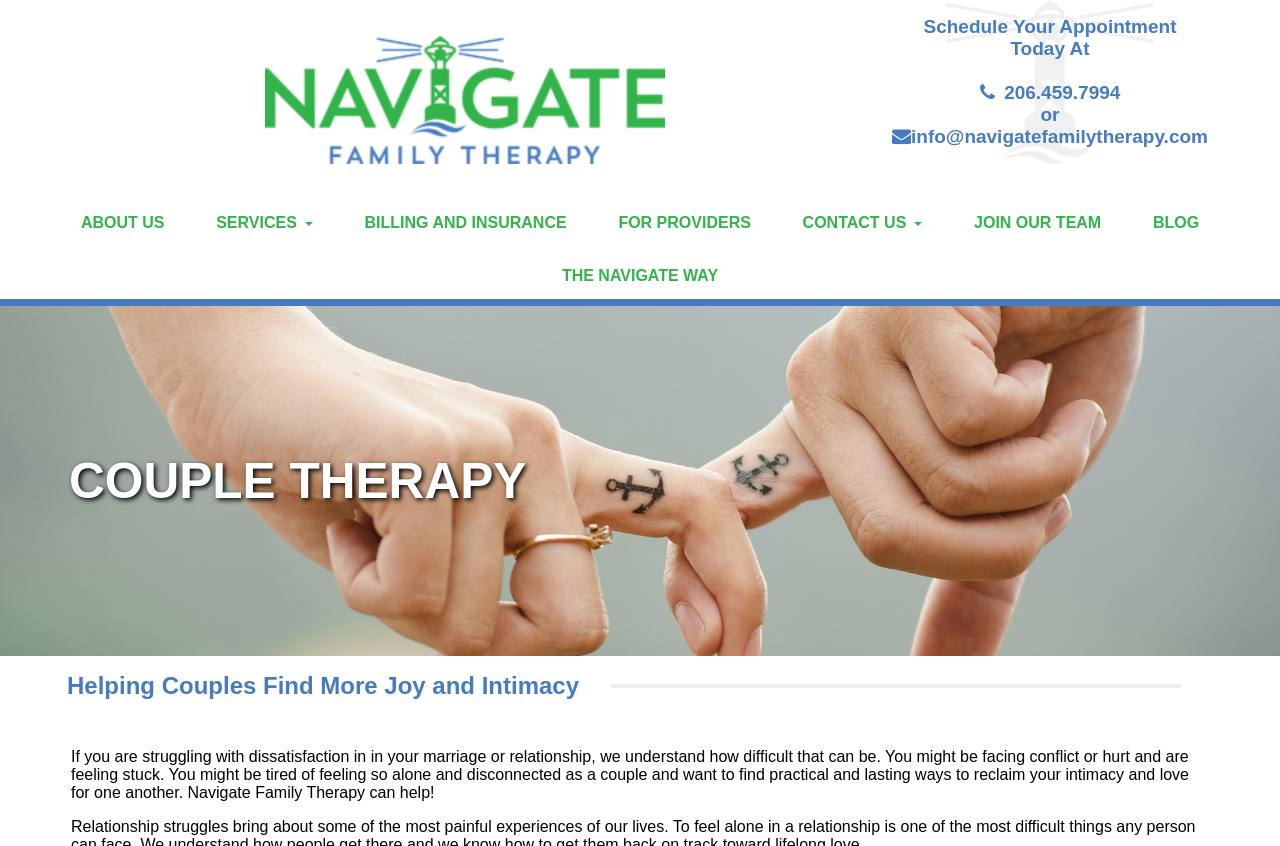What is the purpose of the therapy service?
Based on the image, answer the question with as much detail as possible.

The purpose of the therapy service can be inferred from the subheading 'Helping Couples Find More Joy and Intimacy'. The service aims to help couples overcome difficulties and find practical and lasting ways to reclaim their intimacy and love for one another.